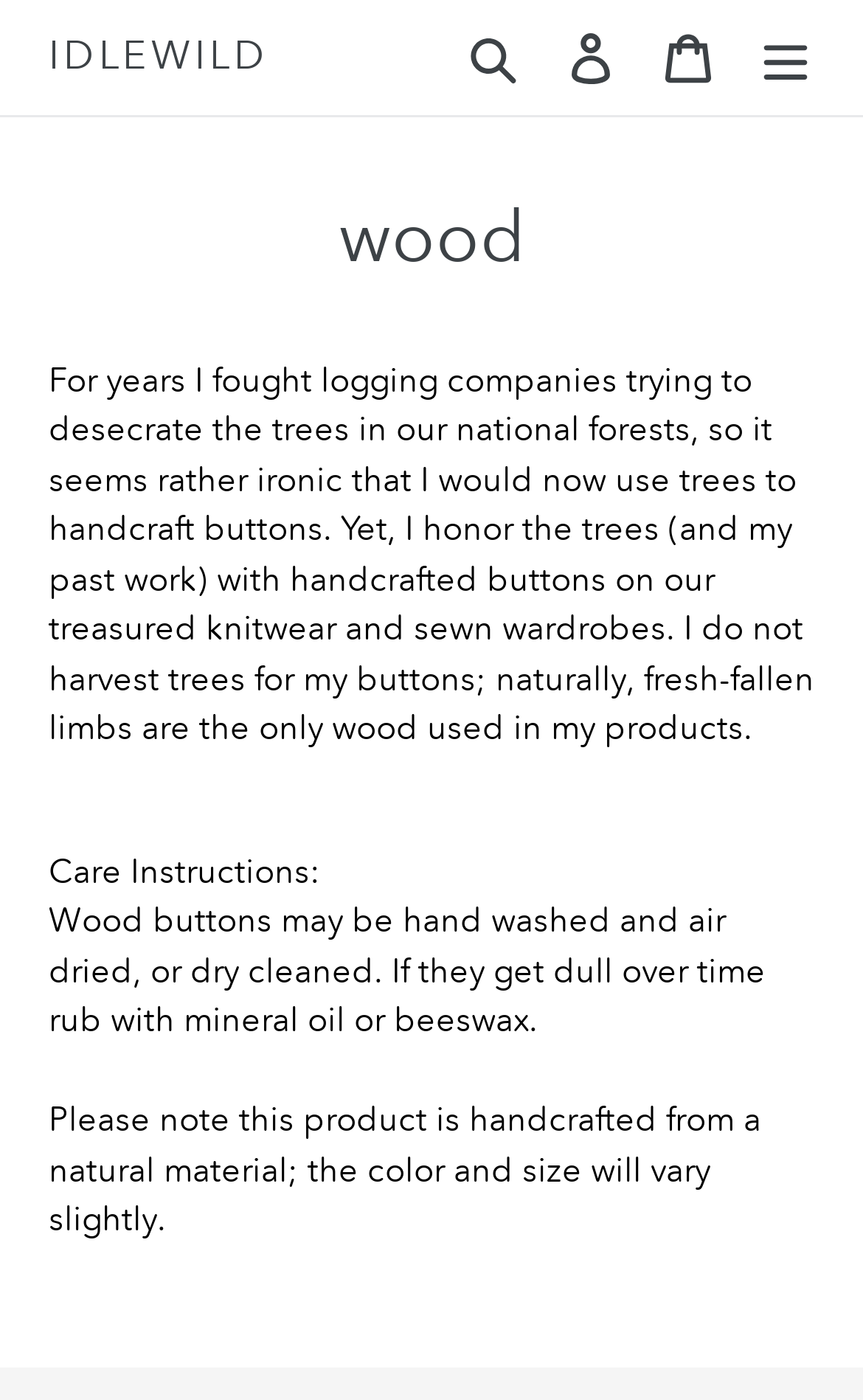Using the provided element description: "Idlewild", identify the bounding box coordinates. The coordinates should be four floats between 0 and 1 in the order [left, top, right, bottom].

[0.056, 0.024, 0.311, 0.058]